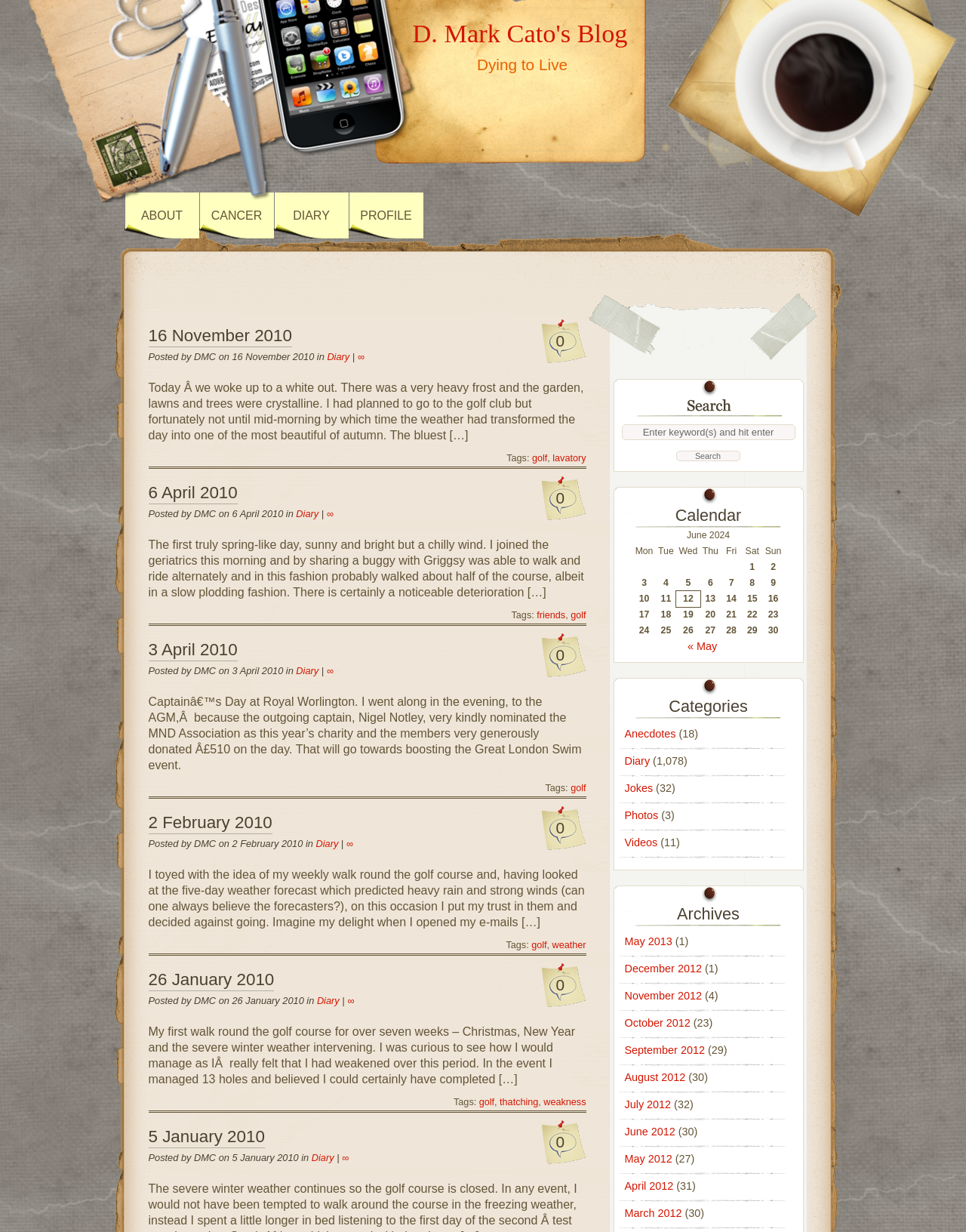Identify the bounding box coordinates of the clickable region required to complete the instruction: "Check the 'Calendar'". The coordinates should be given as four float numbers within the range of 0 and 1, i.e., [left, top, right, bottom].

[0.635, 0.395, 0.832, 0.428]